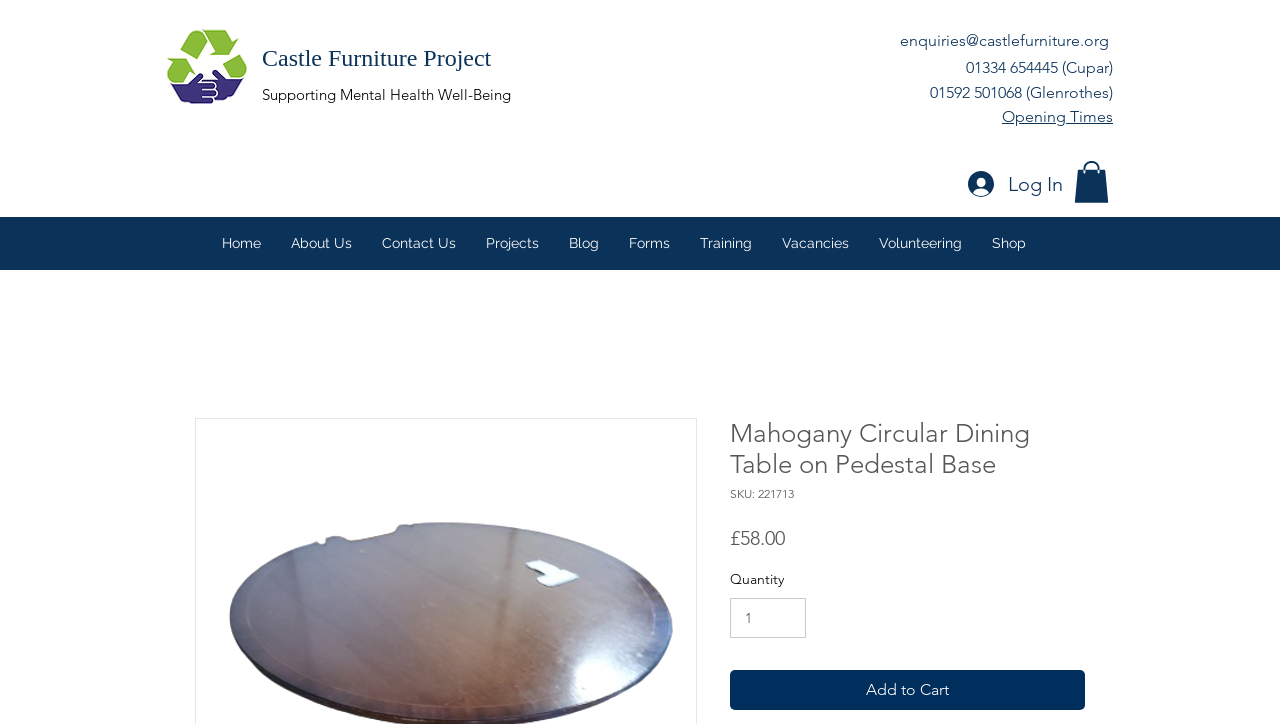Pinpoint the bounding box coordinates of the area that must be clicked to complete this instruction: "View the calendar for June 2024".

None